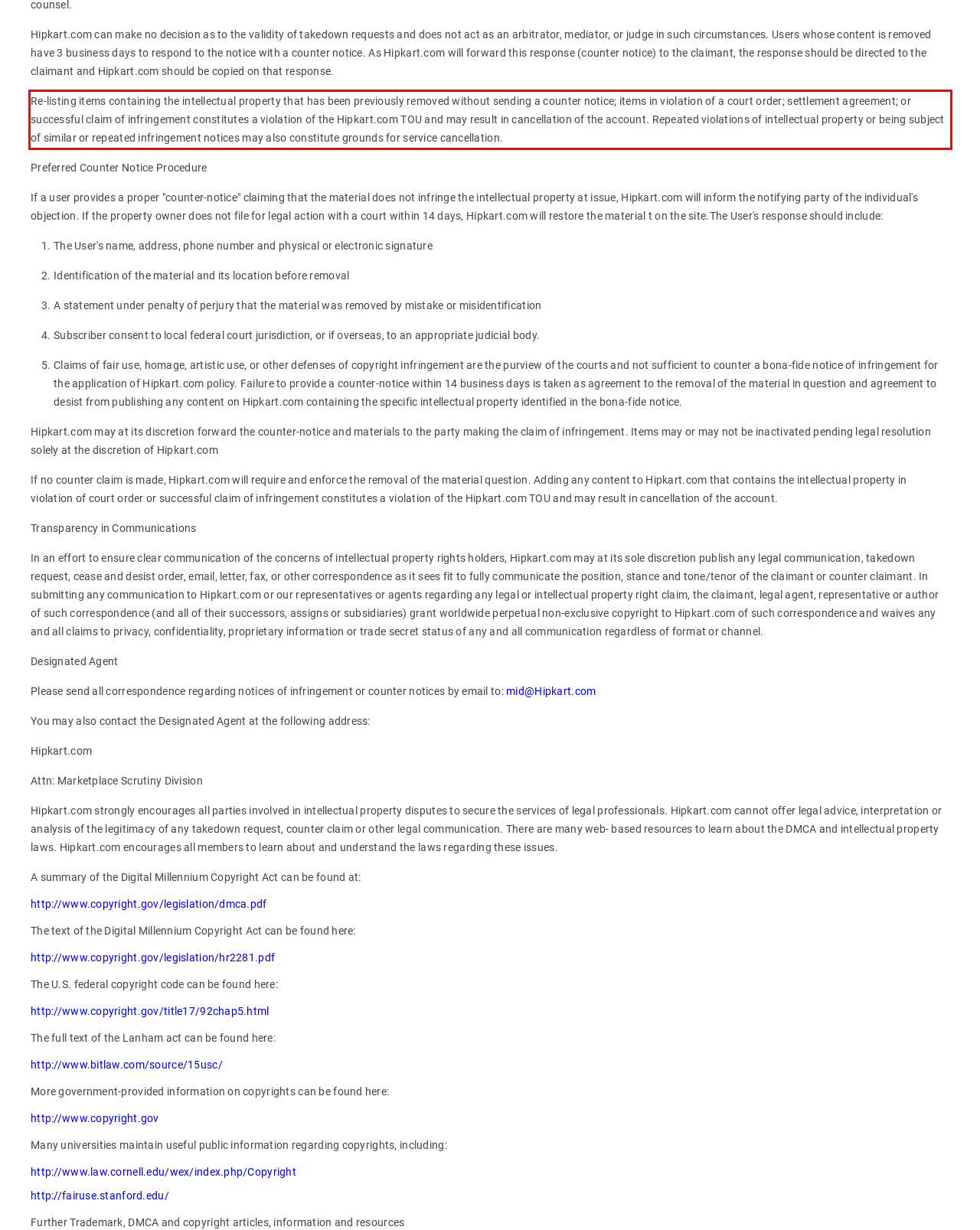With the given screenshot of a webpage, locate the red rectangle bounding box and extract the text content using OCR.

Re-listing items containing the intellectual property that has been previously removed without sending a counter notice; items in violation of a court order; settlement agreement; or successful claim of infringement constitutes a violation of the Hipkart.com TOU and may result in cancellation of the account. Repeated violations of intellectual property or being subject of similar or repeated infringement notices may also constitute grounds for service cancellation.